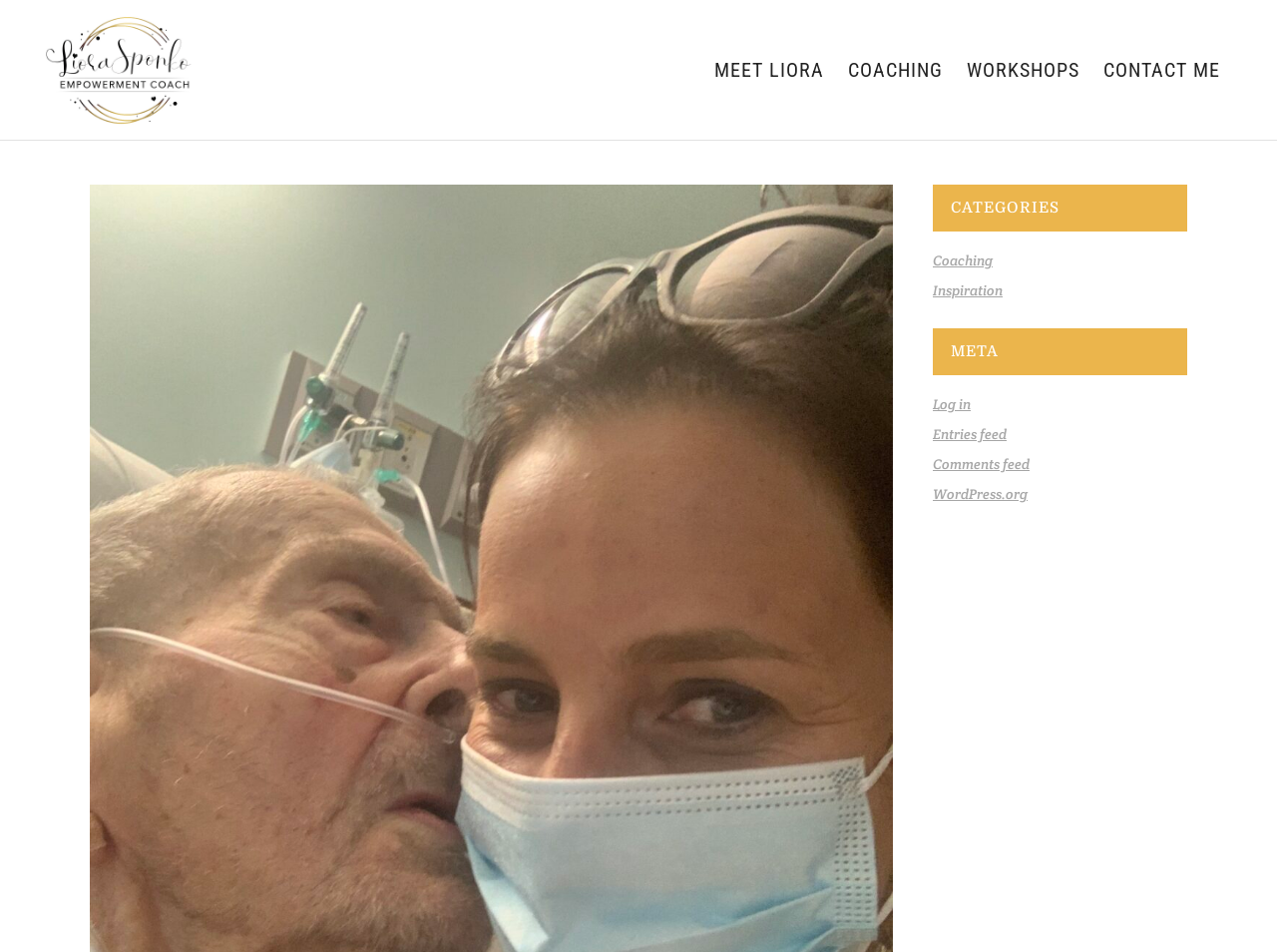Identify the bounding box coordinates of the region that needs to be clicked to carry out this instruction: "Click on the 'MEET LIORA' link". Provide these coordinates as four float numbers ranging from 0 to 1, i.e., [left, top, right, bottom].

[0.55, 0.0, 0.655, 0.147]